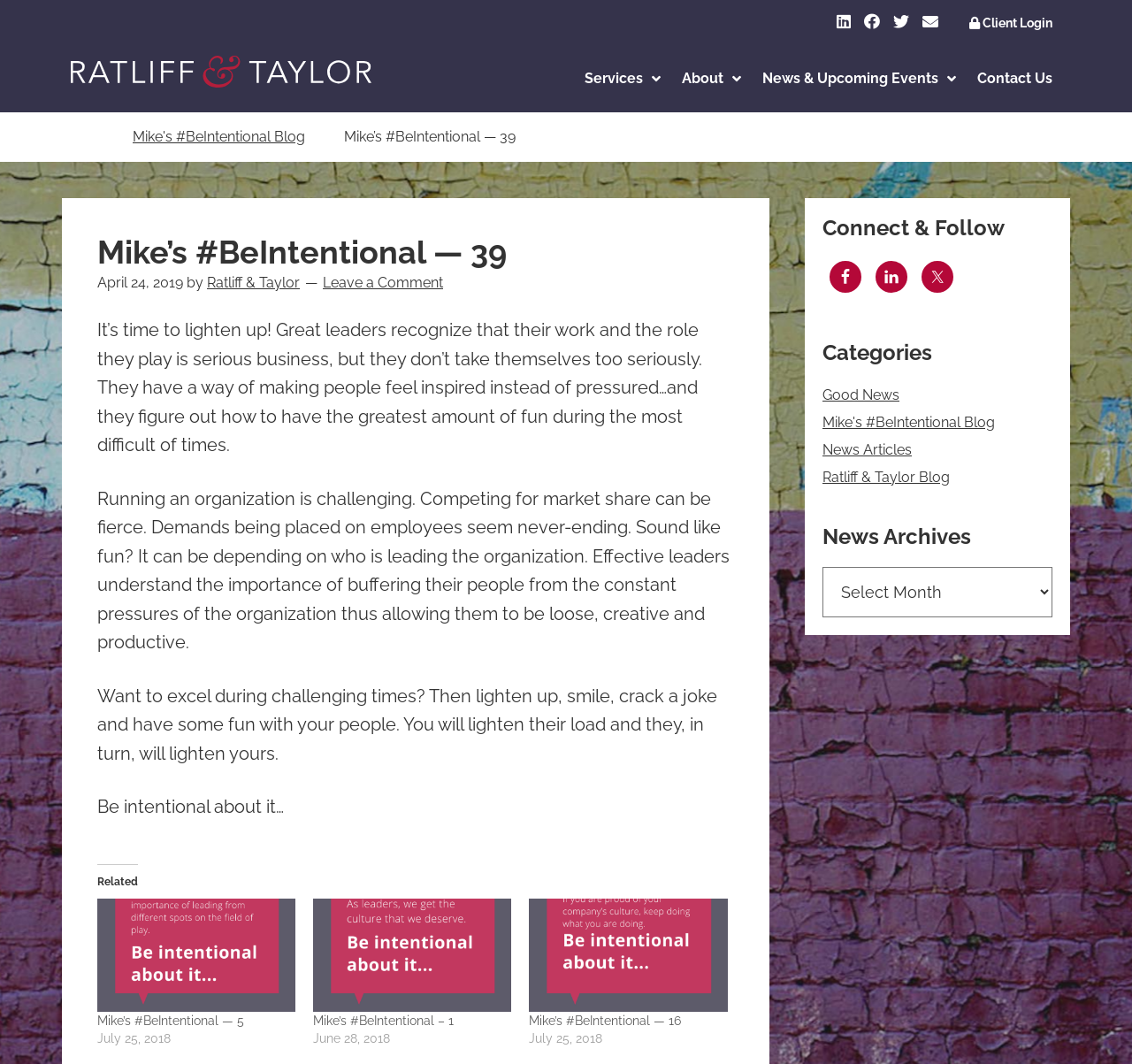Show me the bounding box coordinates of the clickable region to achieve the task as per the instruction: "Click on the 'Leave a Comment' link".

[0.285, 0.258, 0.391, 0.274]